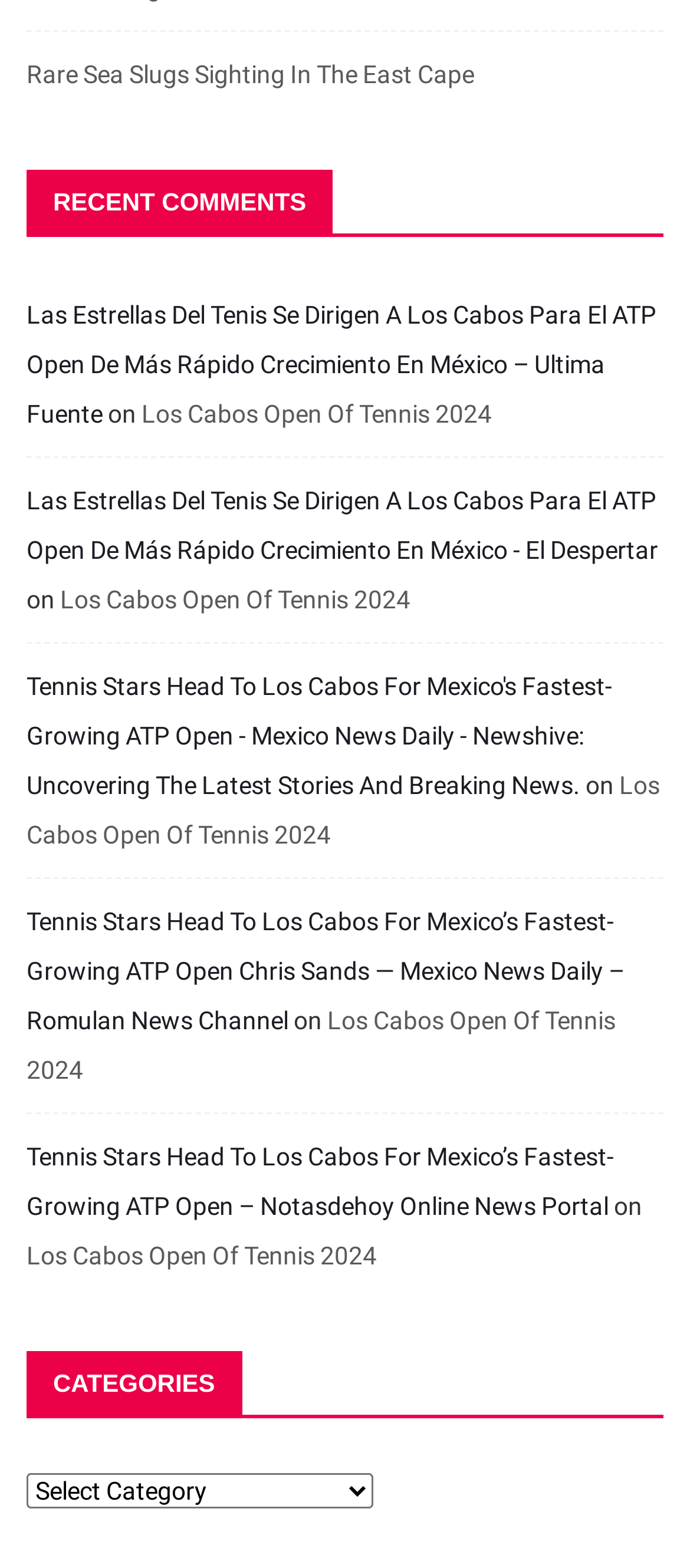Determine the bounding box coordinates of the clickable element necessary to fulfill the instruction: "Read the article 'Tennis Stars Head To Los Cabos For Mexico's Fastest-Growing ATP Open'". Provide the coordinates as four float numbers within the 0 to 1 range, i.e., [left, top, right, bottom].

[0.038, 0.429, 0.887, 0.51]